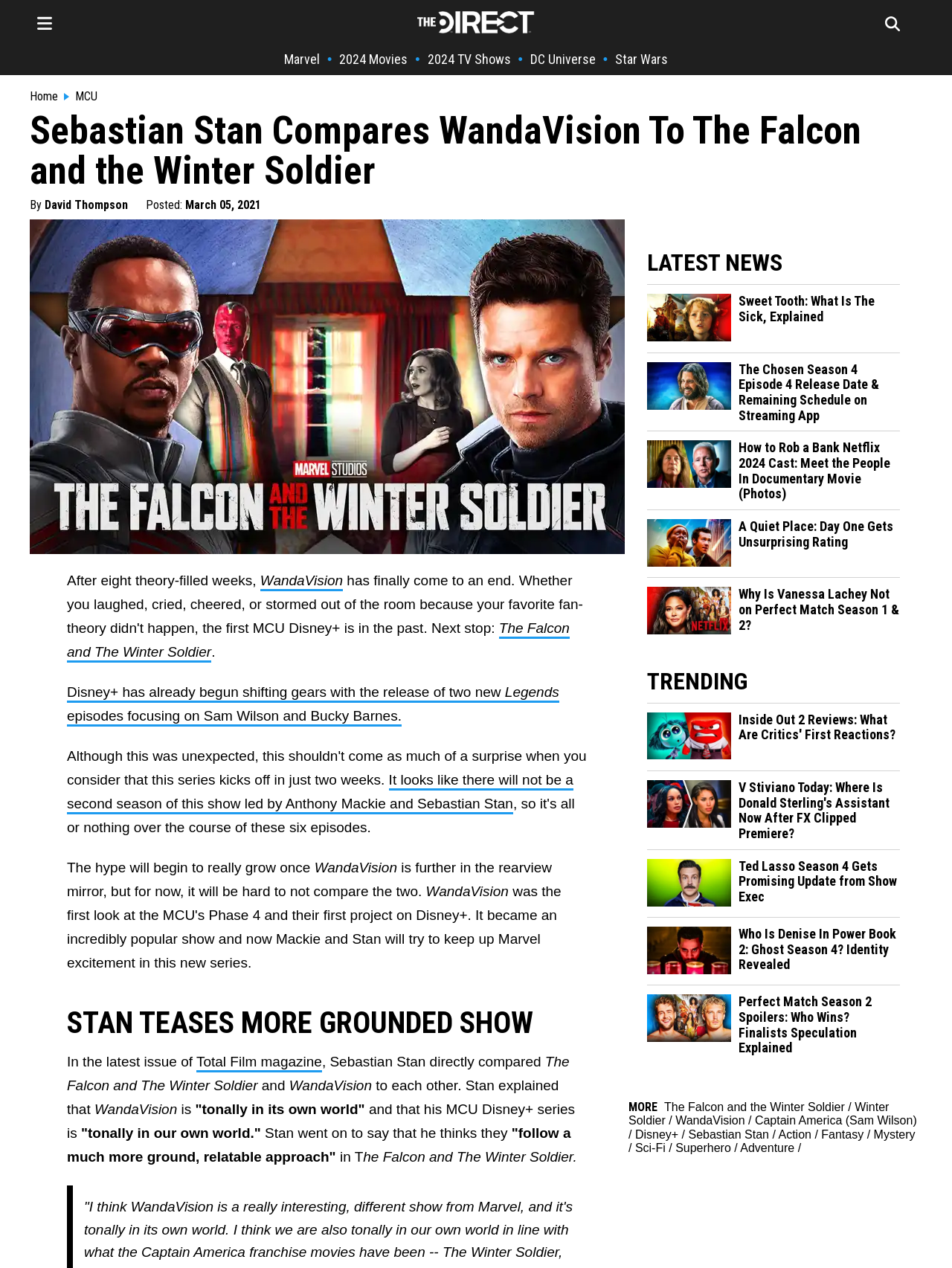Please locate the bounding box coordinates of the element that should be clicked to complete the given instruction: "Read the article about Sebastian Stan comparing WandaVision to The Falcon and the Winter Soldier".

[0.031, 0.087, 0.969, 0.151]